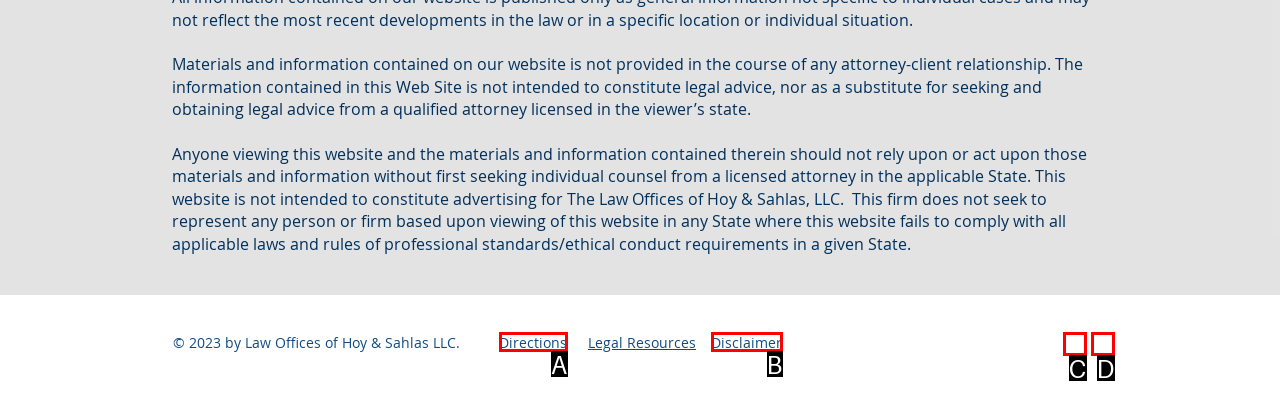Match the option to the description: aria-label="Facebook"
State the letter of the correct option from the available choices.

C